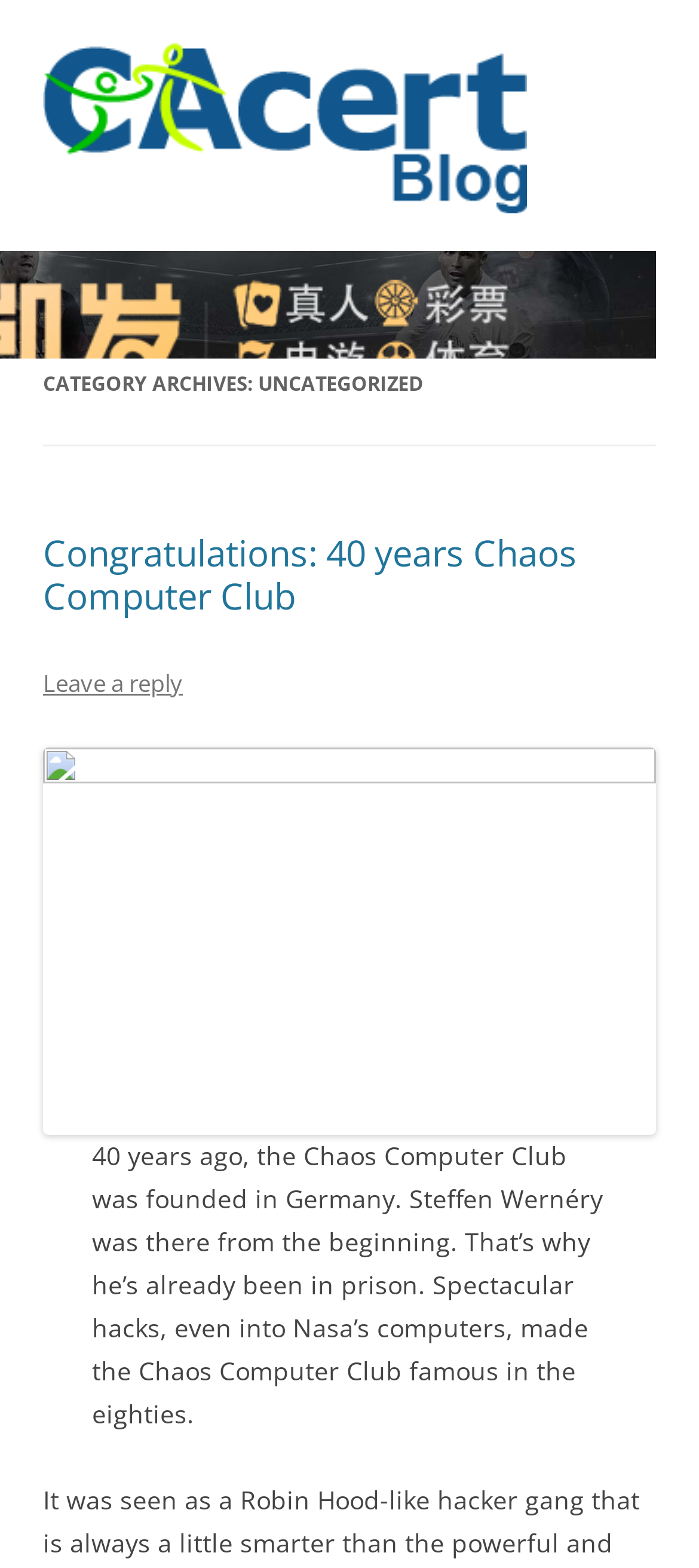Given the webpage screenshot and the description, determine the bounding box coordinates (top-left x, top-left y, bottom-right x, bottom-right y) that define the location of the UI element matching this description: title="CAcert Blog"

[0.062, 0.027, 0.754, 0.144]